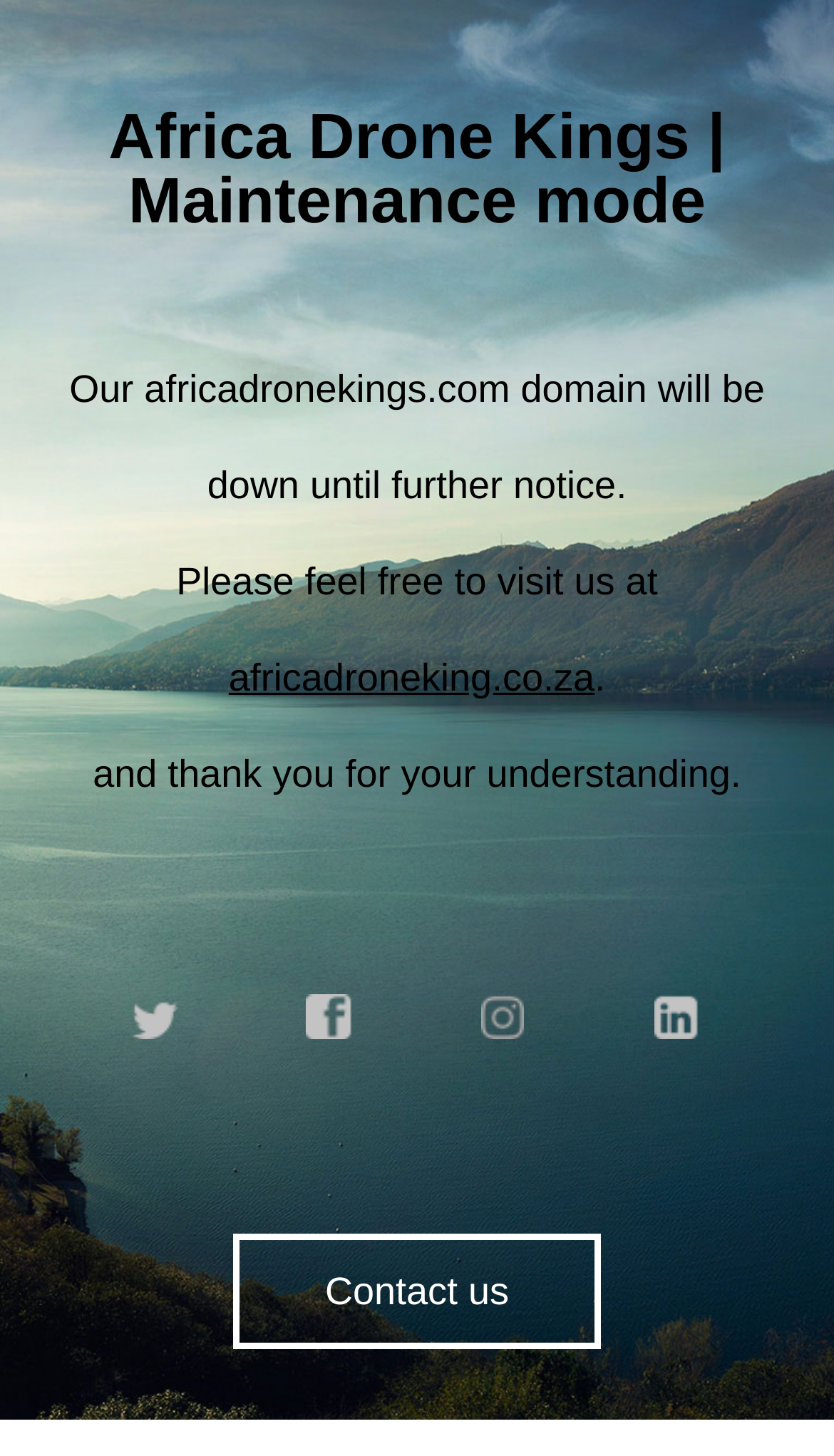What type of business is Africa Drone Kings?
Answer the question with a single word or phrase, referring to the image.

DJI Drone Retail & Repair